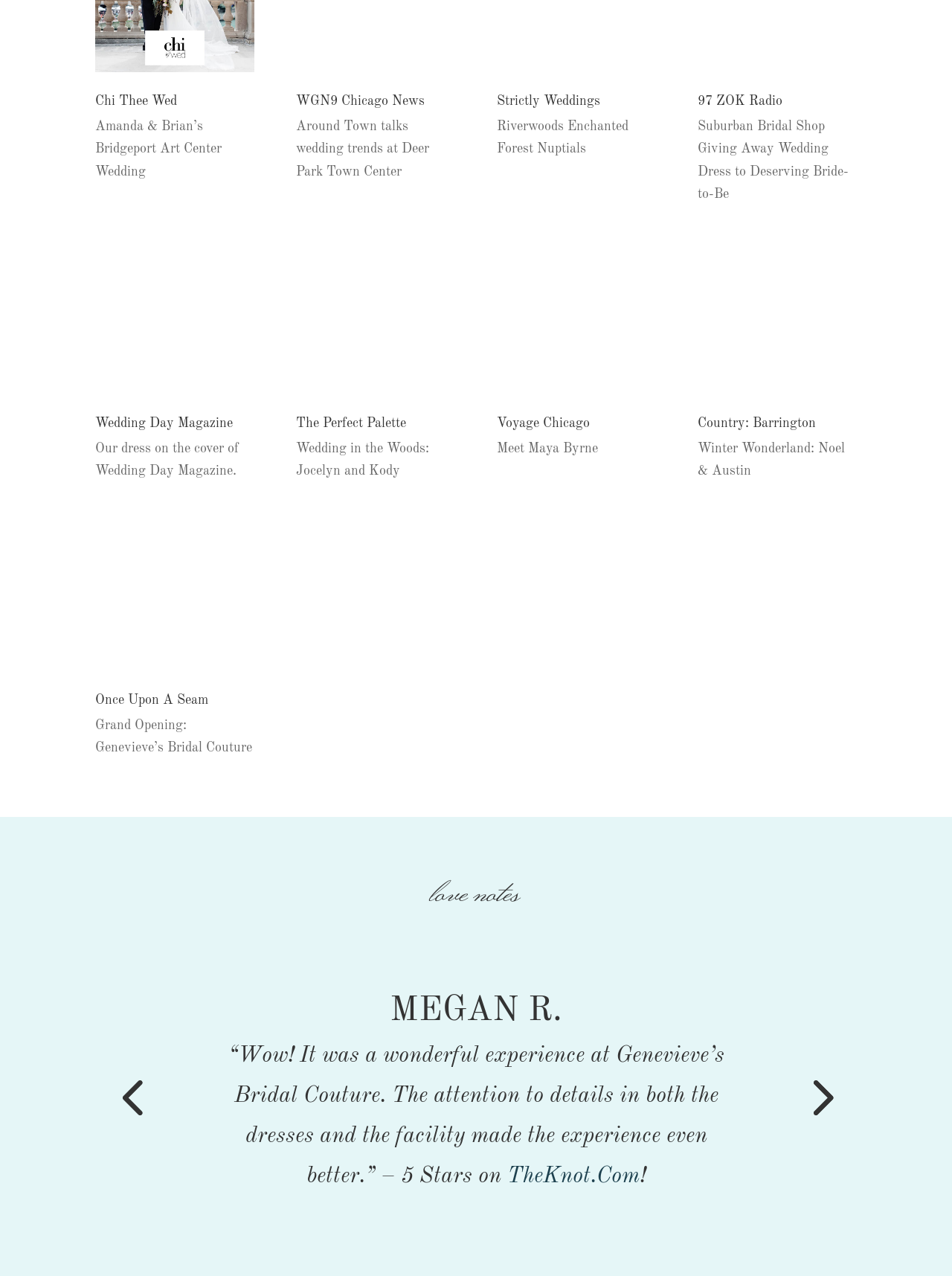Provide a one-word or short-phrase answer to the question:
How many customer reviews are shown on this webpage?

1